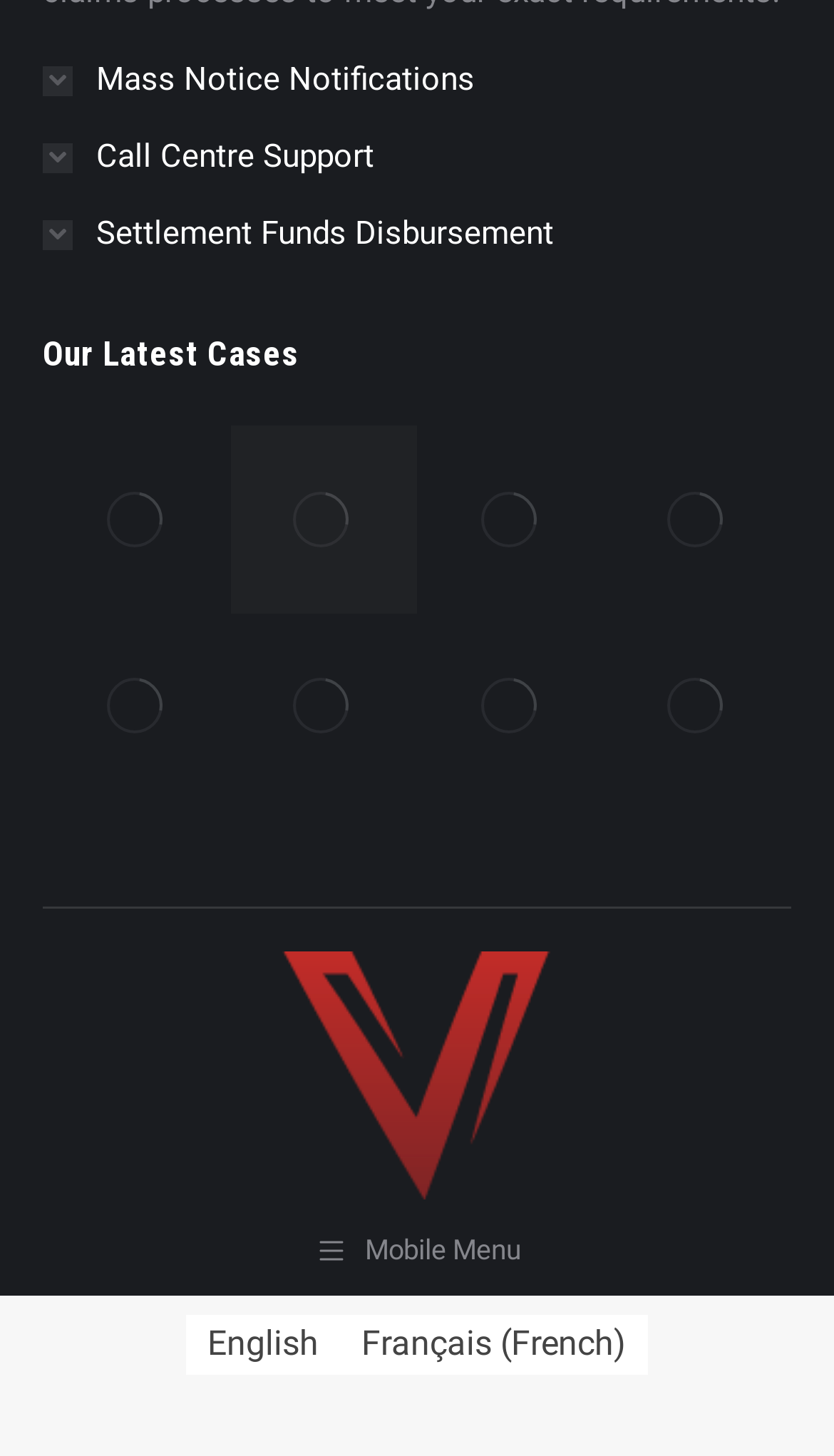How many images are on the webpage?
Please use the image to deliver a detailed and complete answer.

I found two images on the webpage, one is 'Paiements Velvet Payments' and the other is an unnamed image.